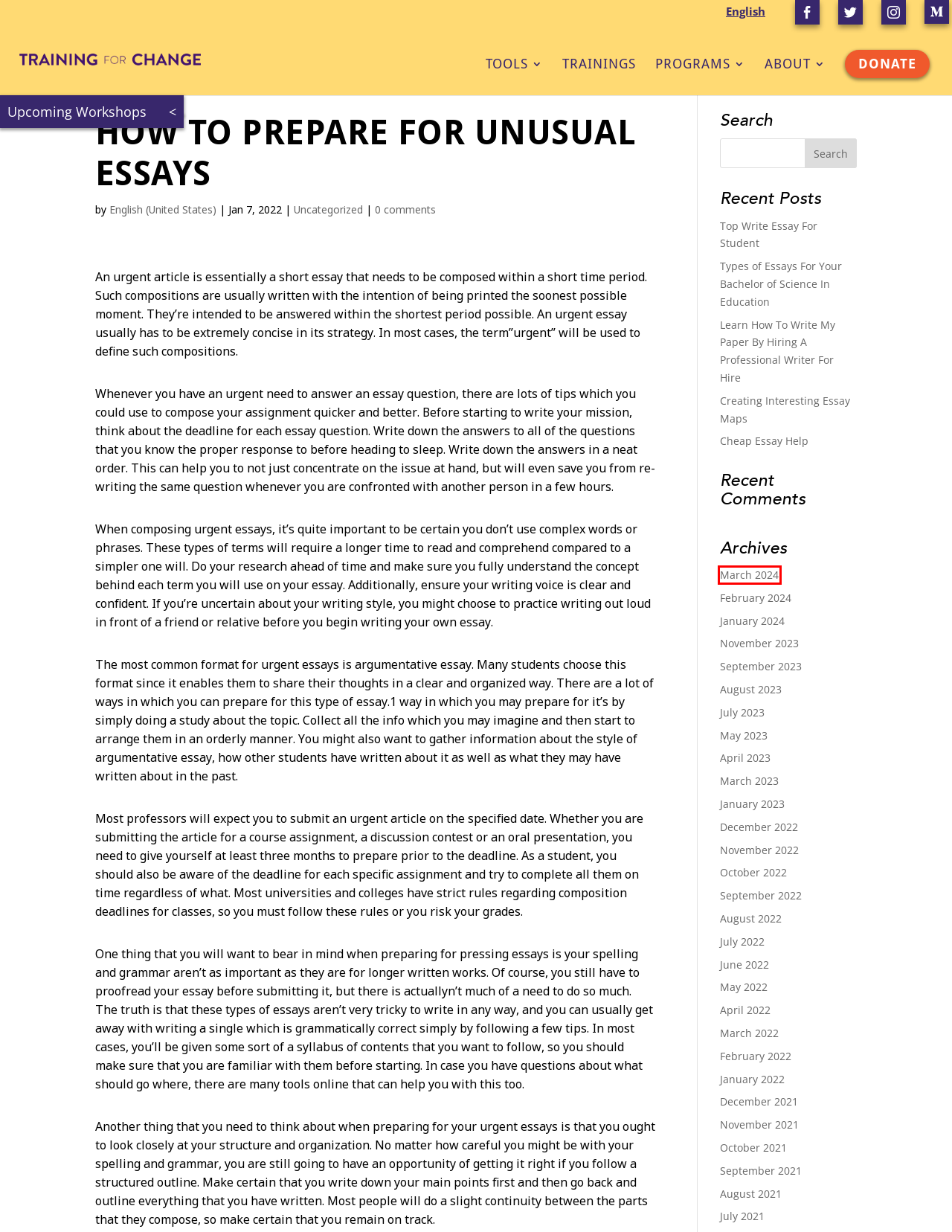Examine the screenshot of a webpage with a red rectangle bounding box. Select the most accurate webpage description that matches the new webpage after clicking the element within the bounding box. Here are the candidates:
A. Donate | Training For Change
B. Types of Essays For Your Bachelor of Science In Education | Training For Change
C. About | Training For Change
D. Training For Change | Movement and Capacity Building at the Grassroots
E. Tools | Training For Change
F. Archives | Training For Change
G. Creating Interesting Essay Maps | Training For Change
H. Programs | Training For Change

F